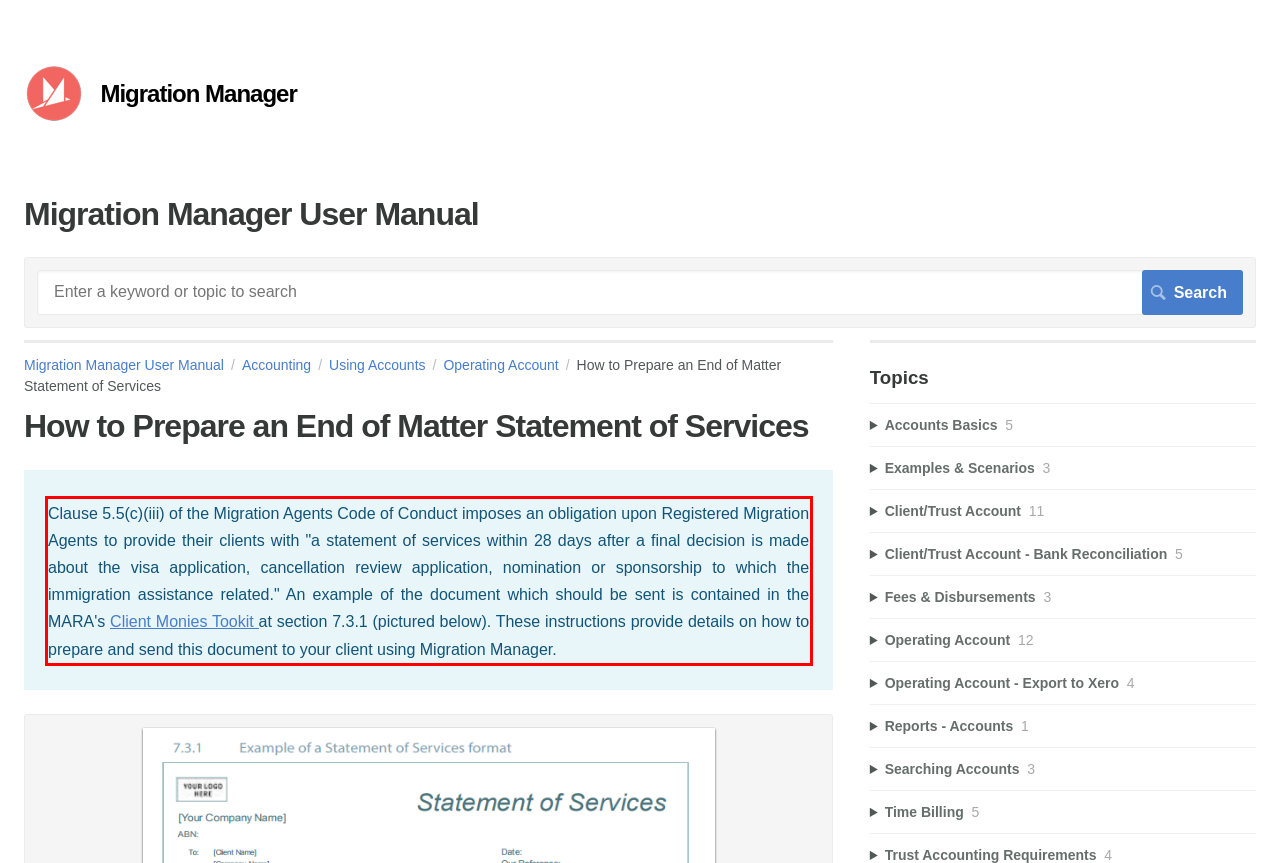Examine the screenshot of the webpage, locate the red bounding box, and perform OCR to extract the text contained within it.

Clause 5.5(c)(iii) of the Migration Agents Code of Conduct imposes an obligation upon Registered Migration Agents to provide their clients with "a statement of services within 28 days after a final decision is made about the visa application, cancellation review application, nomination or sponsorship to which the immigration assistance related." An example of the document which should be sent is contained in the MARA's Client Monies Tookit at section 7.3.1 (pictured below). These instructions provide details on how to prepare and send this document to your client using Migration Manager.